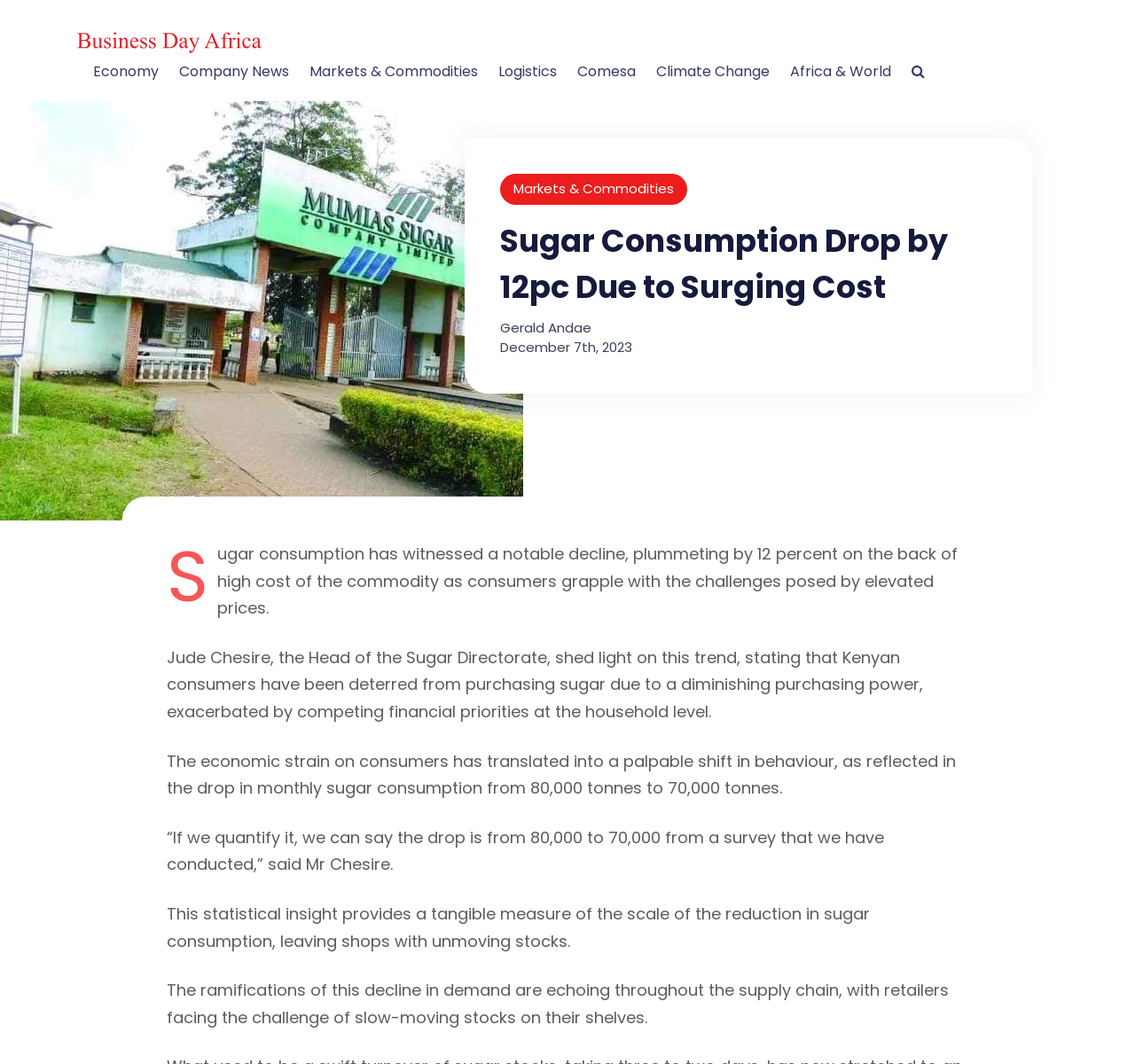Please identify the bounding box coordinates of the area that needs to be clicked to follow this instruction: "Subscribe to the mailing list".

None